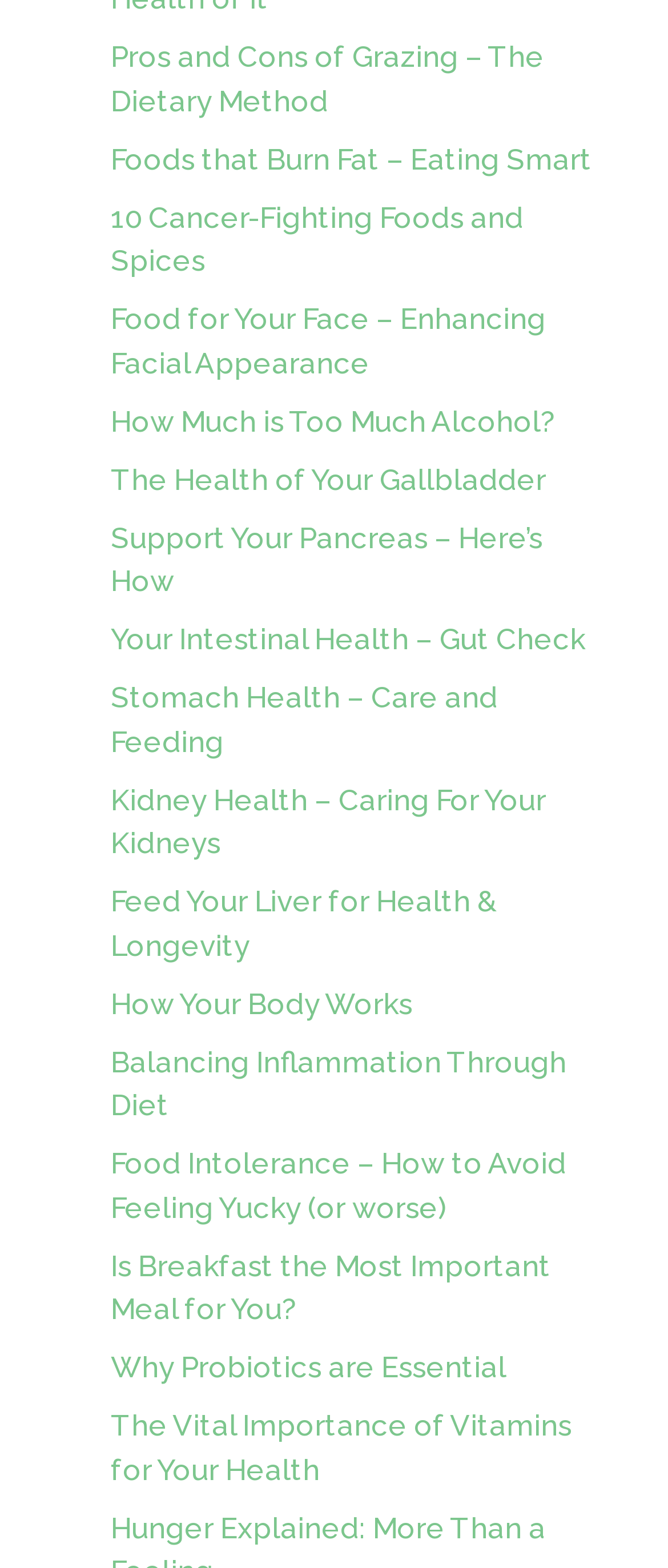Specify the bounding box coordinates for the region that must be clicked to perform the given instruction: "Read about the pros and cons of grazing".

[0.165, 0.025, 0.814, 0.075]